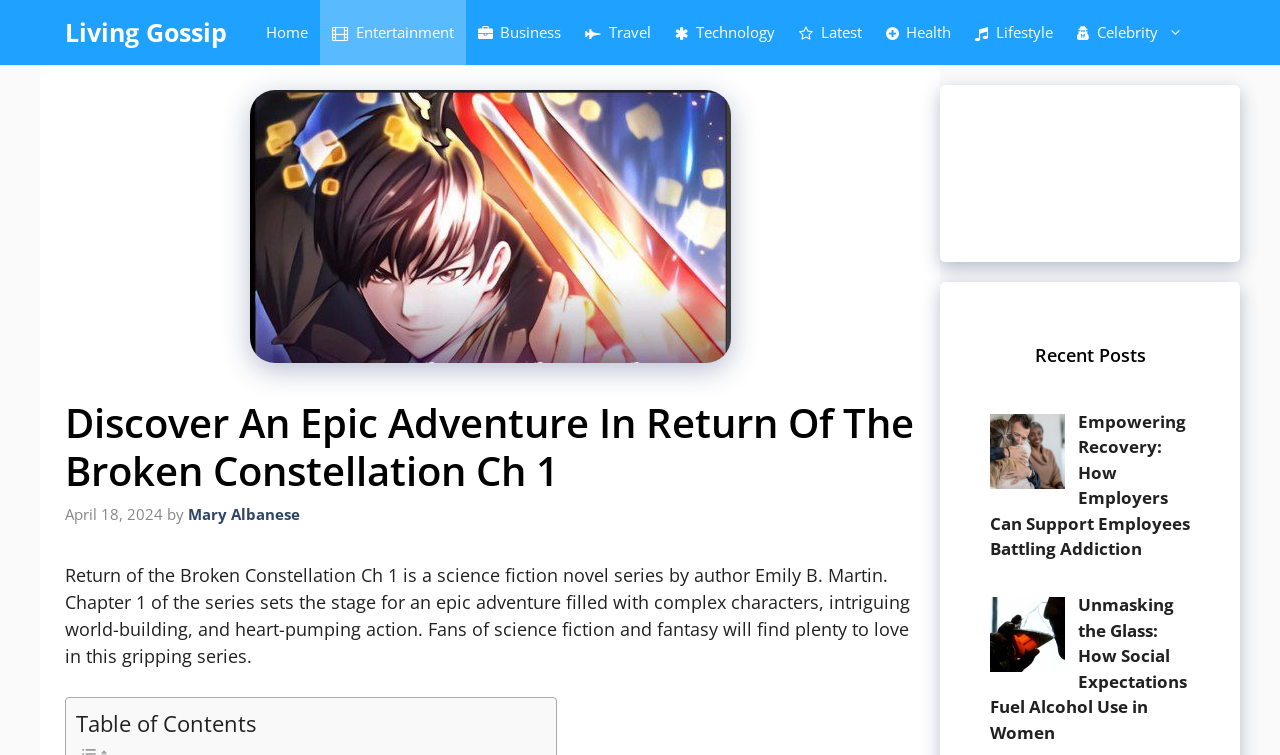Please specify the bounding box coordinates of the element that should be clicked to execute the given instruction: 'View the 'Recent Posts' section'. Ensure the coordinates are four float numbers between 0 and 1, expressed as [left, top, right, bottom].

[0.773, 0.439, 0.93, 0.501]